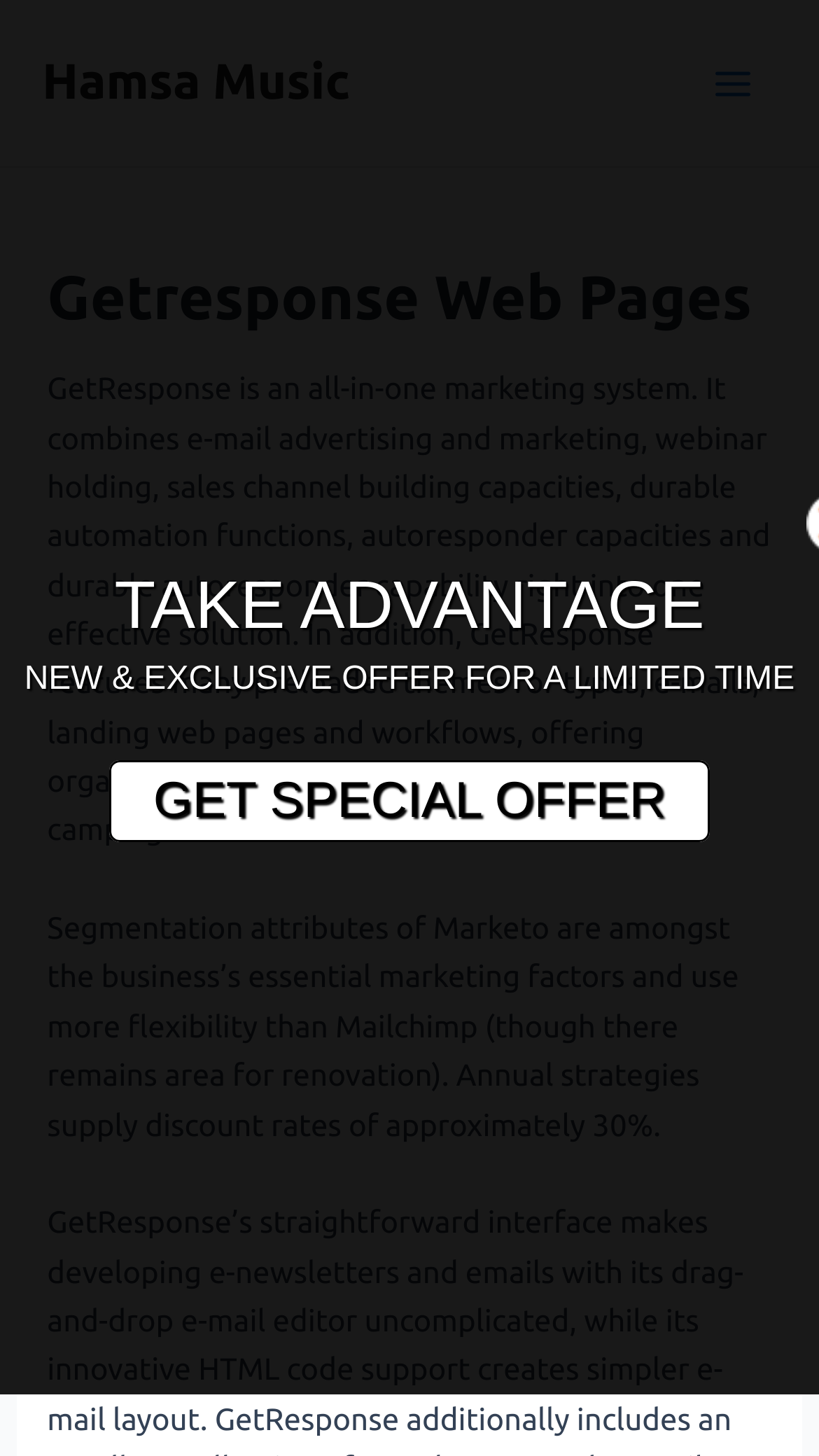What is the main benefit of annual plans? Based on the screenshot, please respond with a single word or phrase.

30% discount